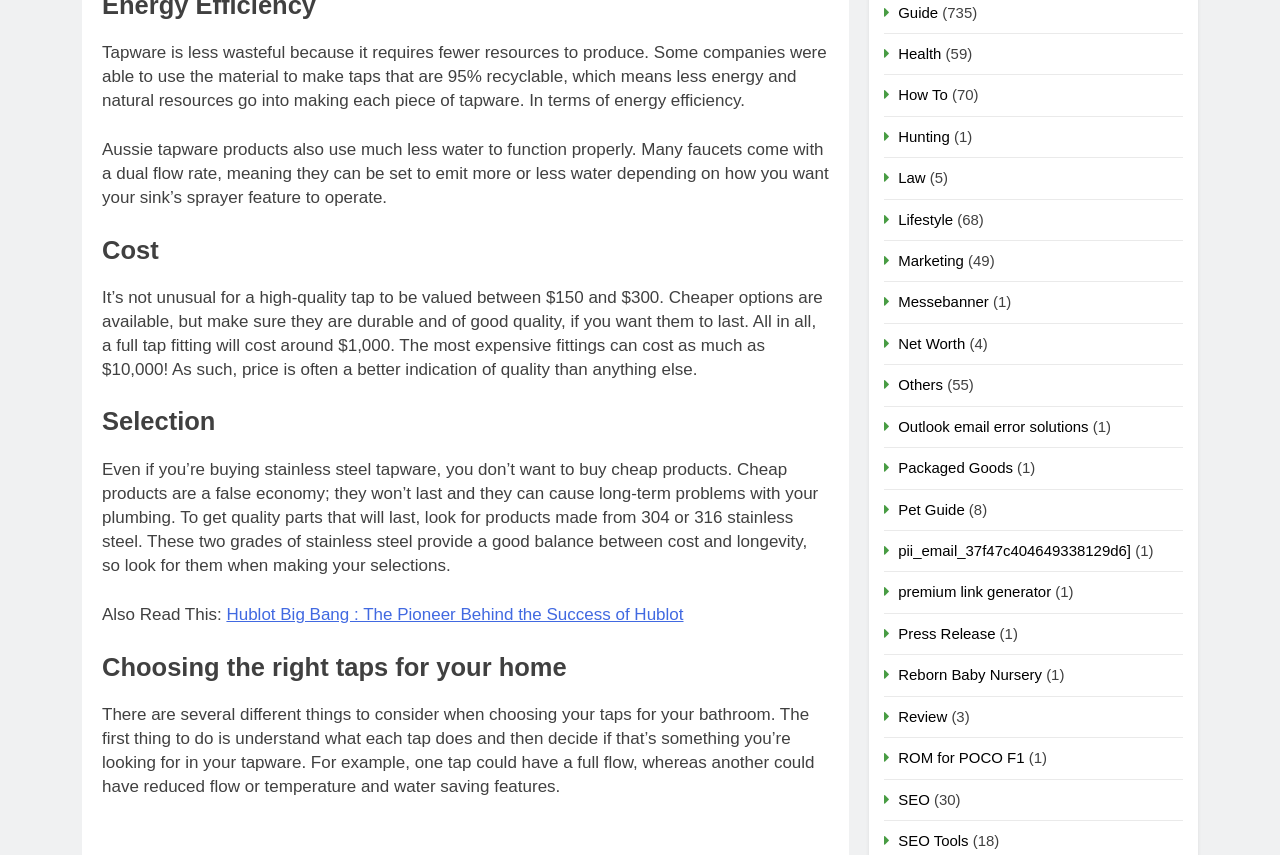What is the price range of a high-quality tap?
Please use the image to provide a one-word or short phrase answer.

$150-$300